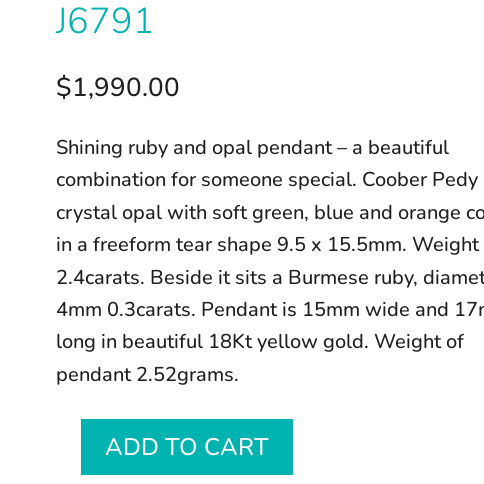What is the total weight of the pendant?
Answer with a single word or phrase, using the screenshot for reference.

2.52 grams